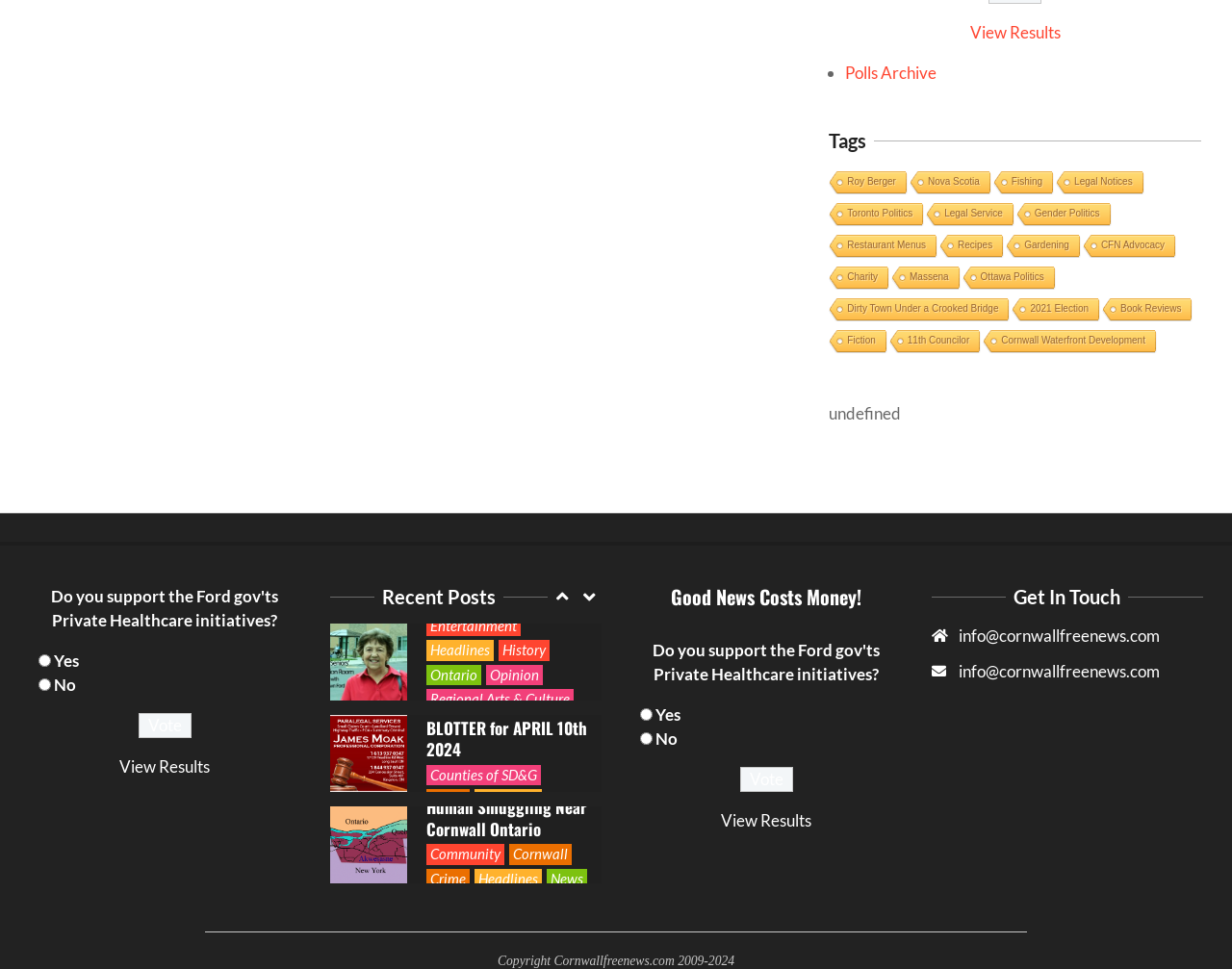Locate the UI element that matches the description Seniors Situation by Dawn Ford in the webpage screenshot. Return the bounding box coordinates in the format (top-left x, top-left y, bottom-right x, bottom-right y), with values ranging from 0 to 1.

[0.346, 0.479, 0.48, 0.521]